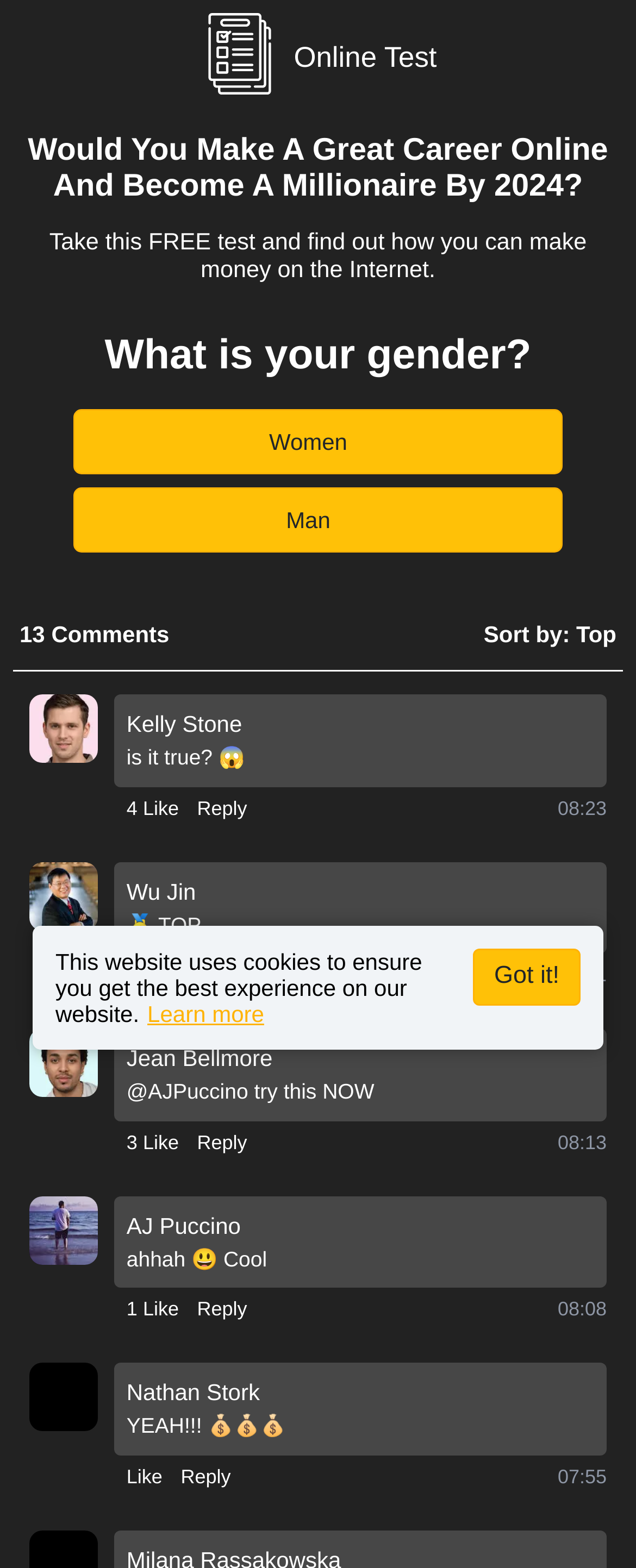With reference to the screenshot, provide a detailed response to the question below:
What is the topic of the online test?

Based on the webpage, the topic of the online test is related to career online, as indicated by the heading 'Would You Make A Great Career Online And Become A Millionaire By 2024?'.